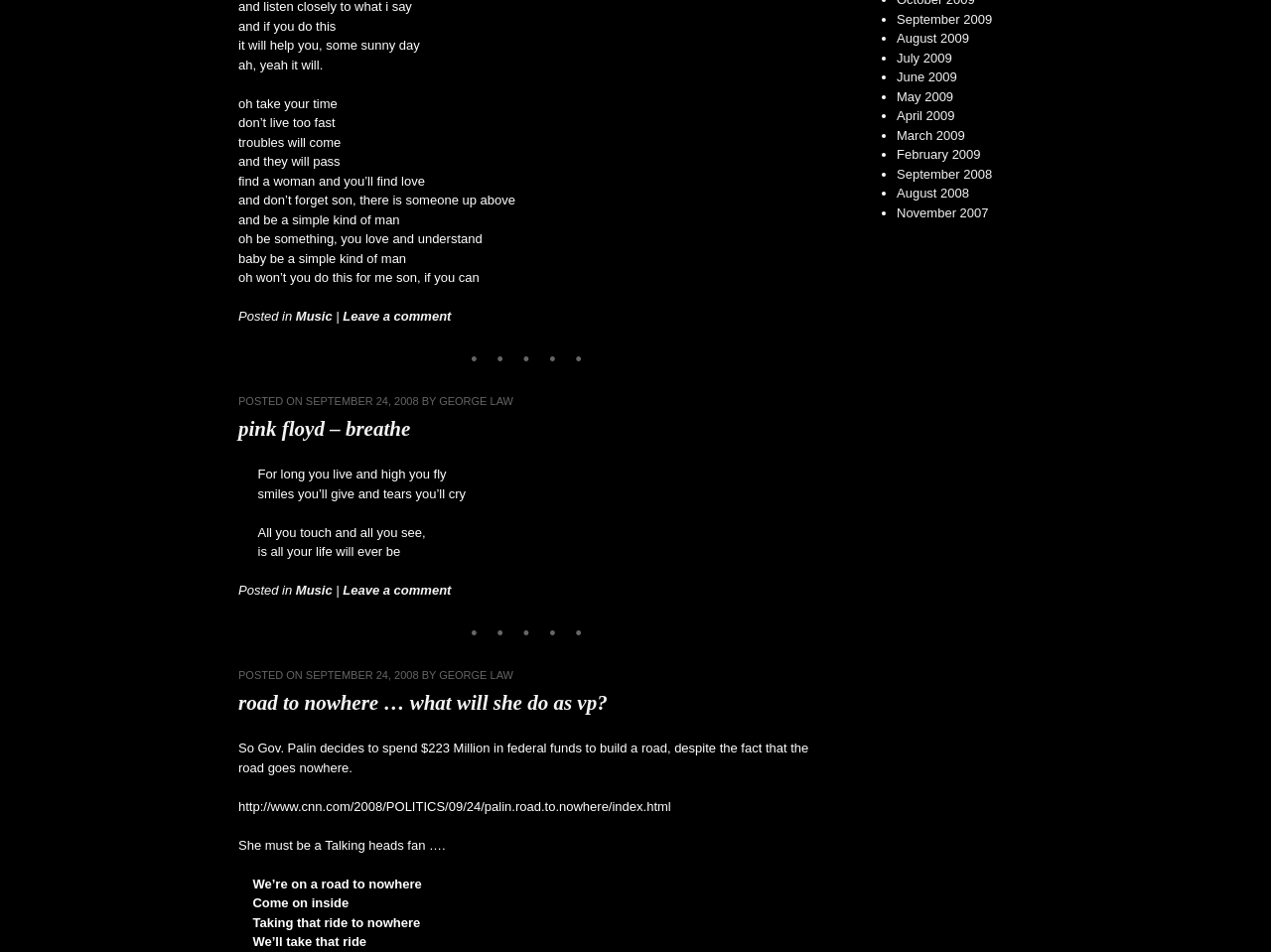Calculate the bounding box coordinates for the UI element based on the following description: "Pink Floyd – Breathe". Ensure the coordinates are four float numbers between 0 and 1, i.e., [left, top, right, bottom].

[0.188, 0.438, 0.323, 0.463]